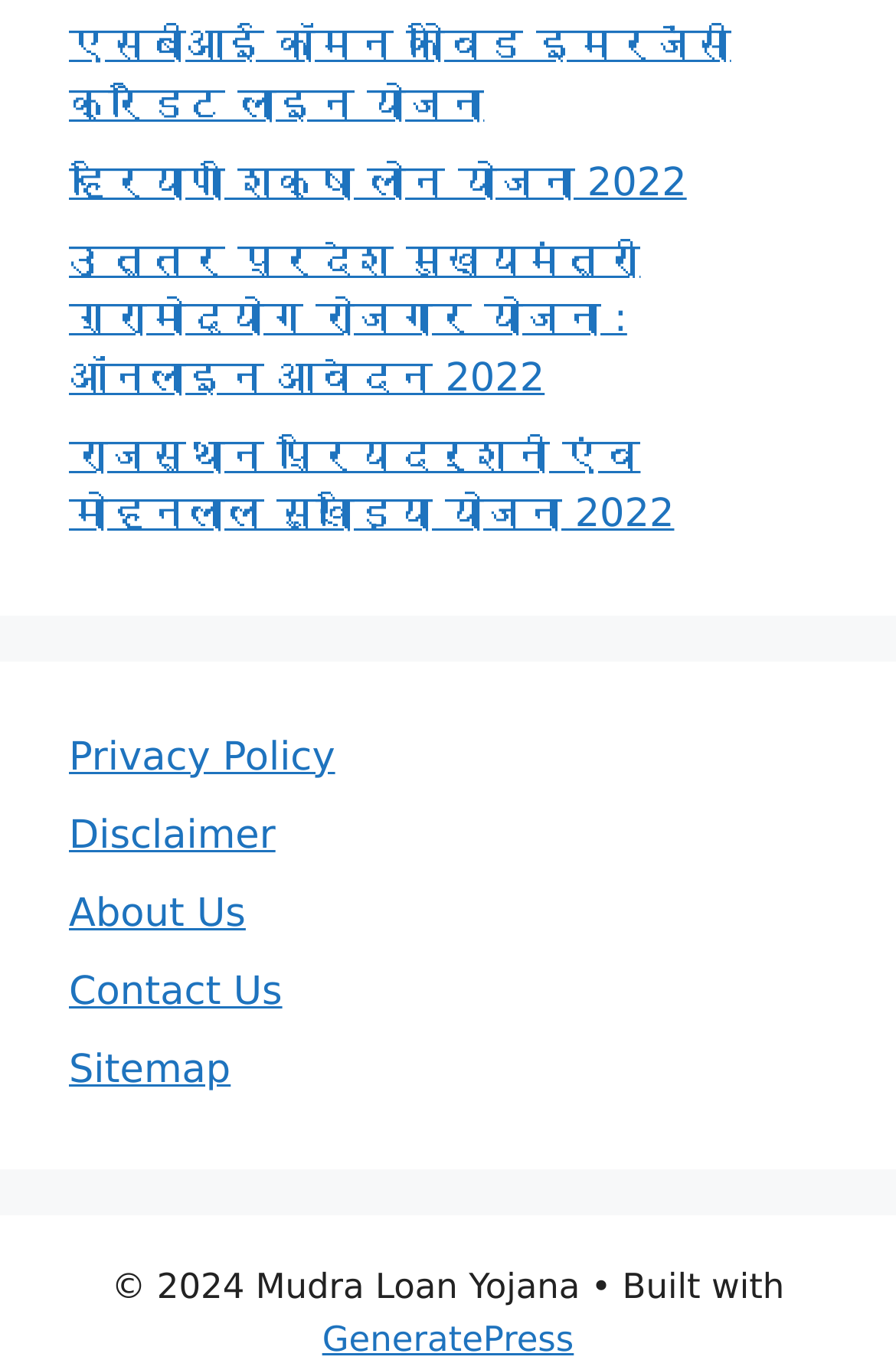Locate the coordinates of the bounding box for the clickable region that fulfills this instruction: "Open Twitter".

None